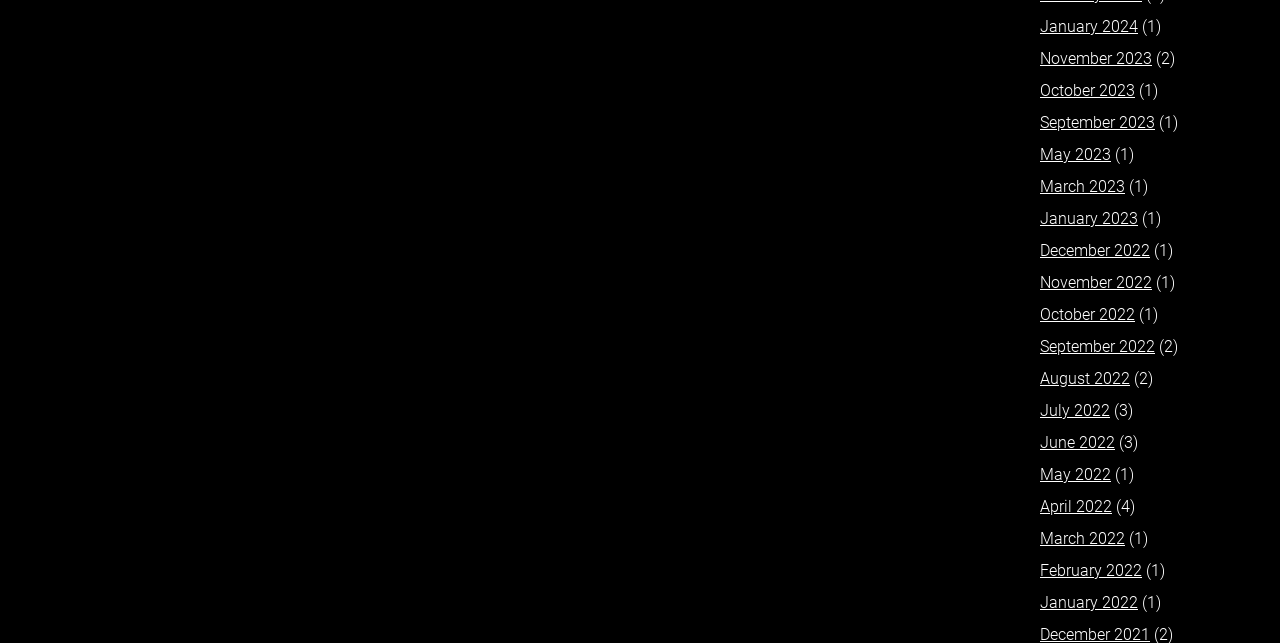Using the provided element description: "June 2022", identify the bounding box coordinates. The coordinates should be four floats between 0 and 1 in the order [left, top, right, bottom].

[0.812, 0.674, 0.871, 0.704]